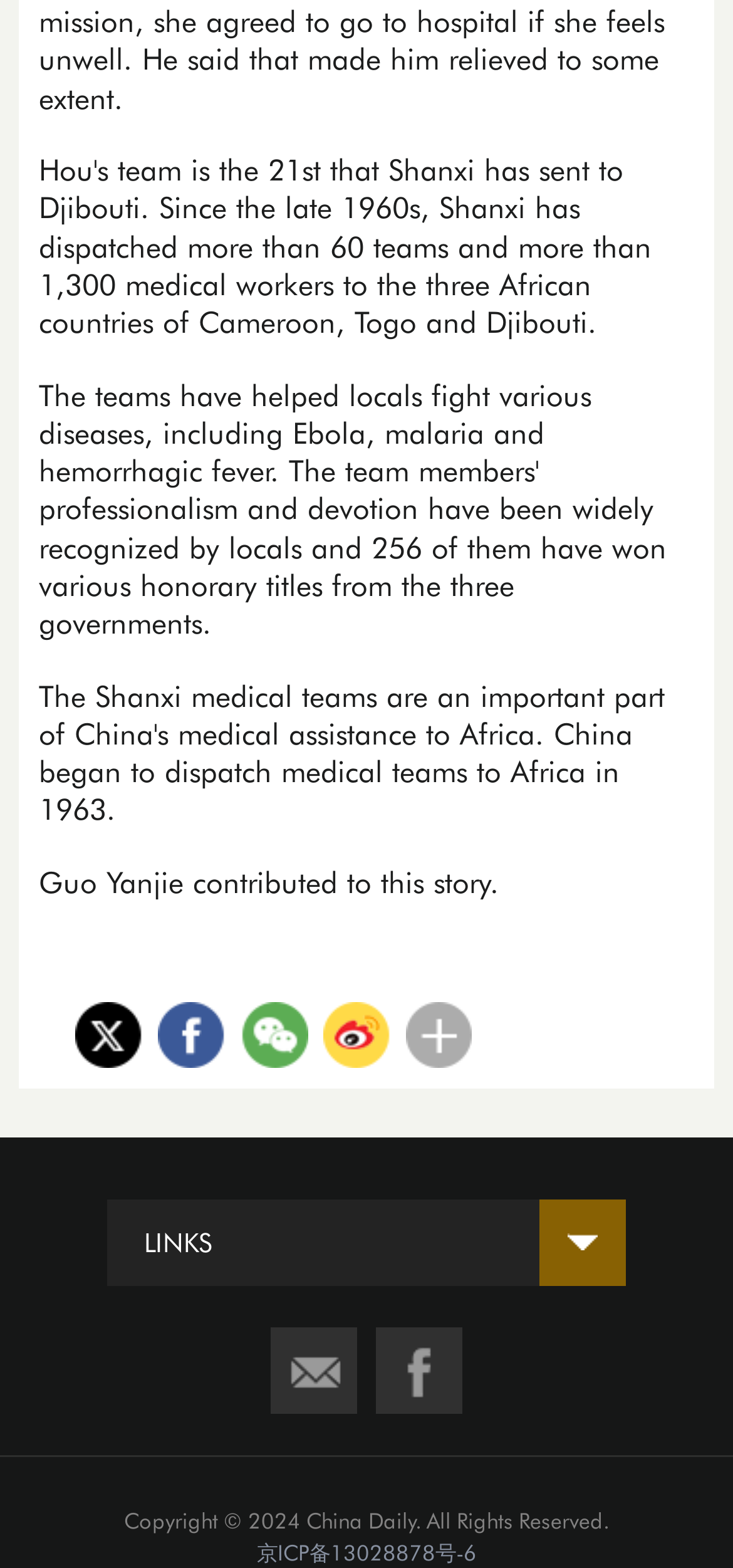What is the contributor's name?
Please answer the question with a detailed and comprehensive explanation.

The contributor's name is mentioned at the top of the webpage, in a static text element with the bounding box coordinates [0.053, 0.551, 0.681, 0.574].